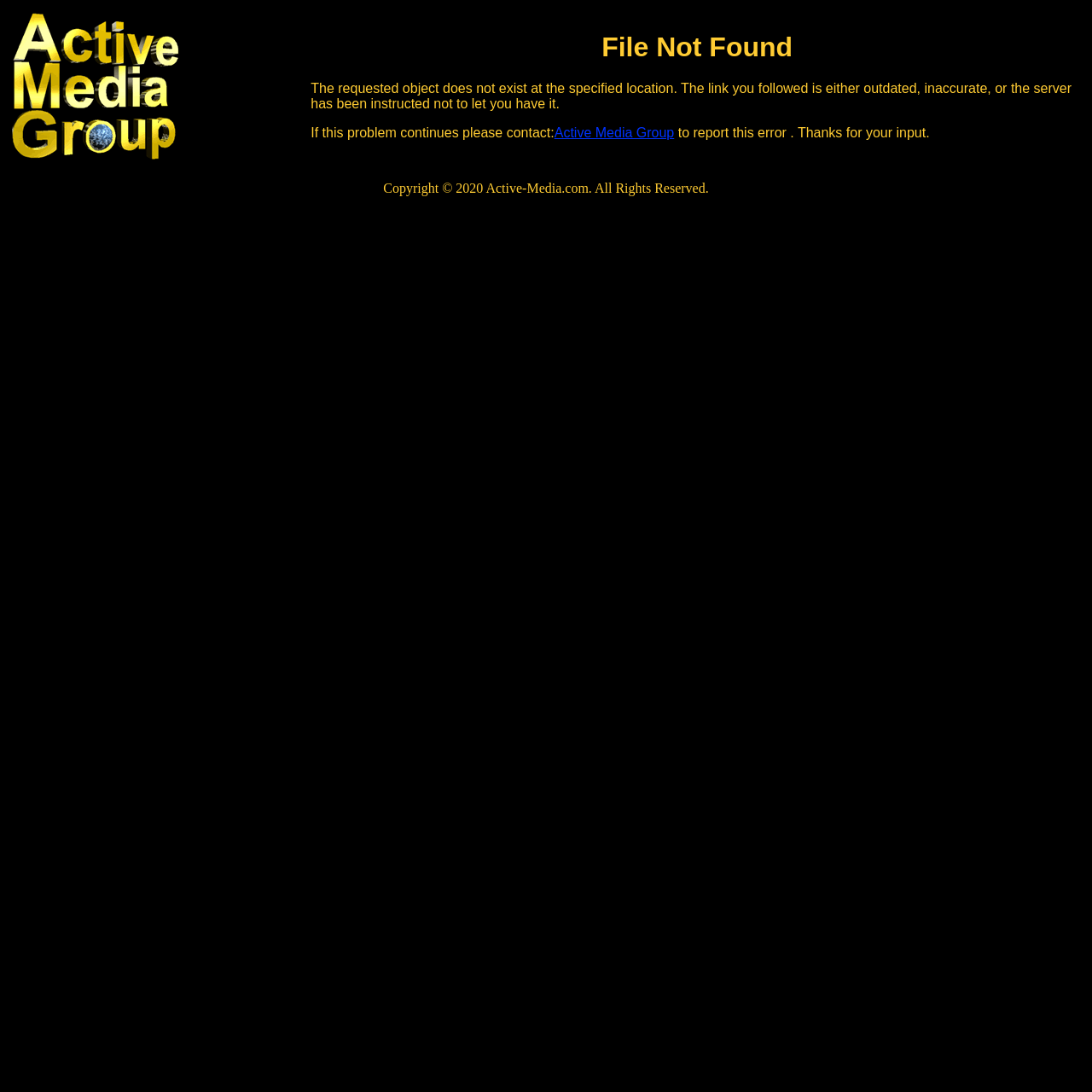What is the purpose of the webpage?
Could you give a comprehensive explanation in response to this question?

The purpose of the webpage is to display an error message, indicating that the requested object does not exist at the specified location. The webpage provides information about the error and suggests contacting the Active Media Group to report the error.